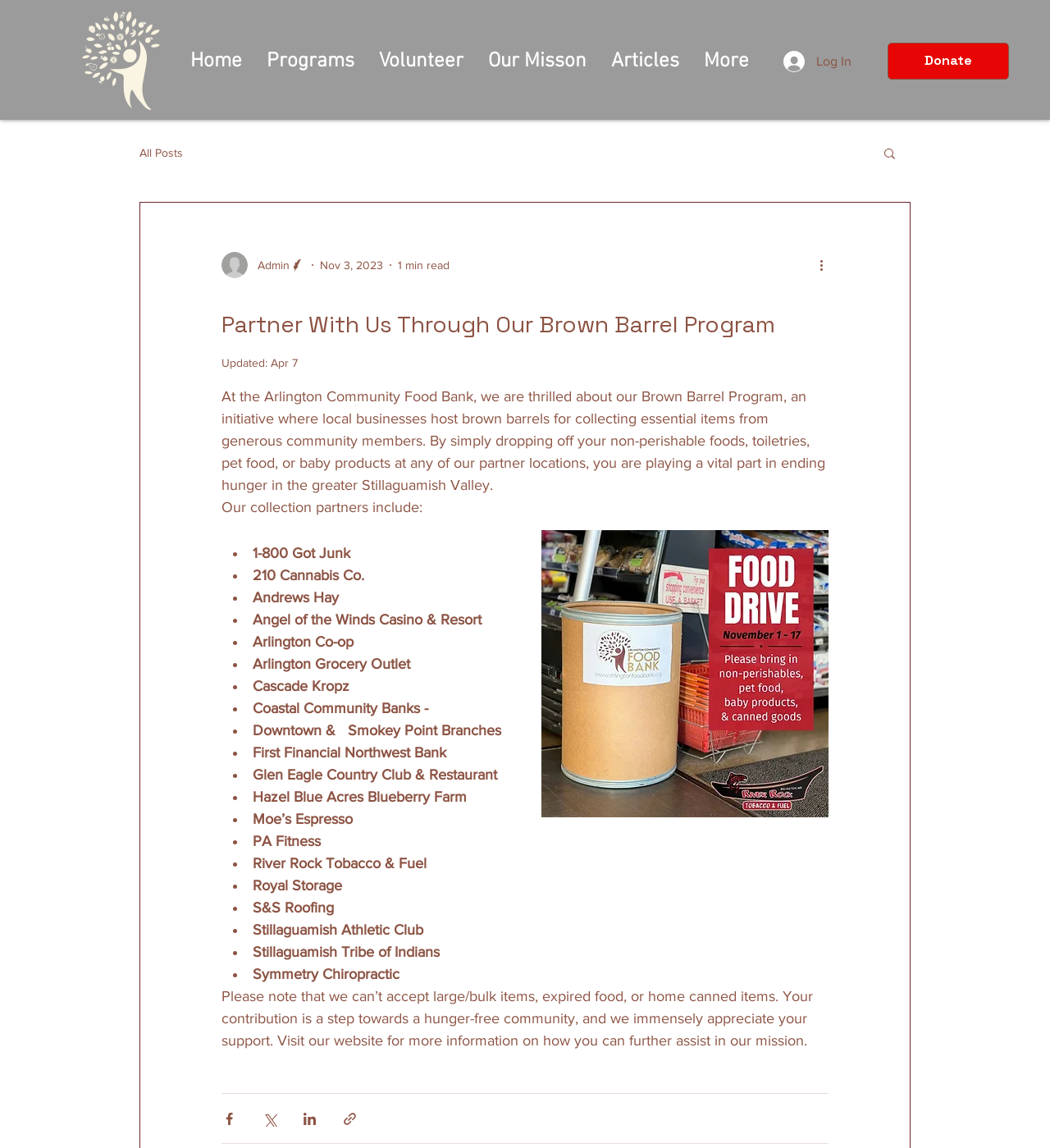Using a single word or phrase, answer the following question: 
What is the purpose of the Brown Barrel Program?

To collect essential items